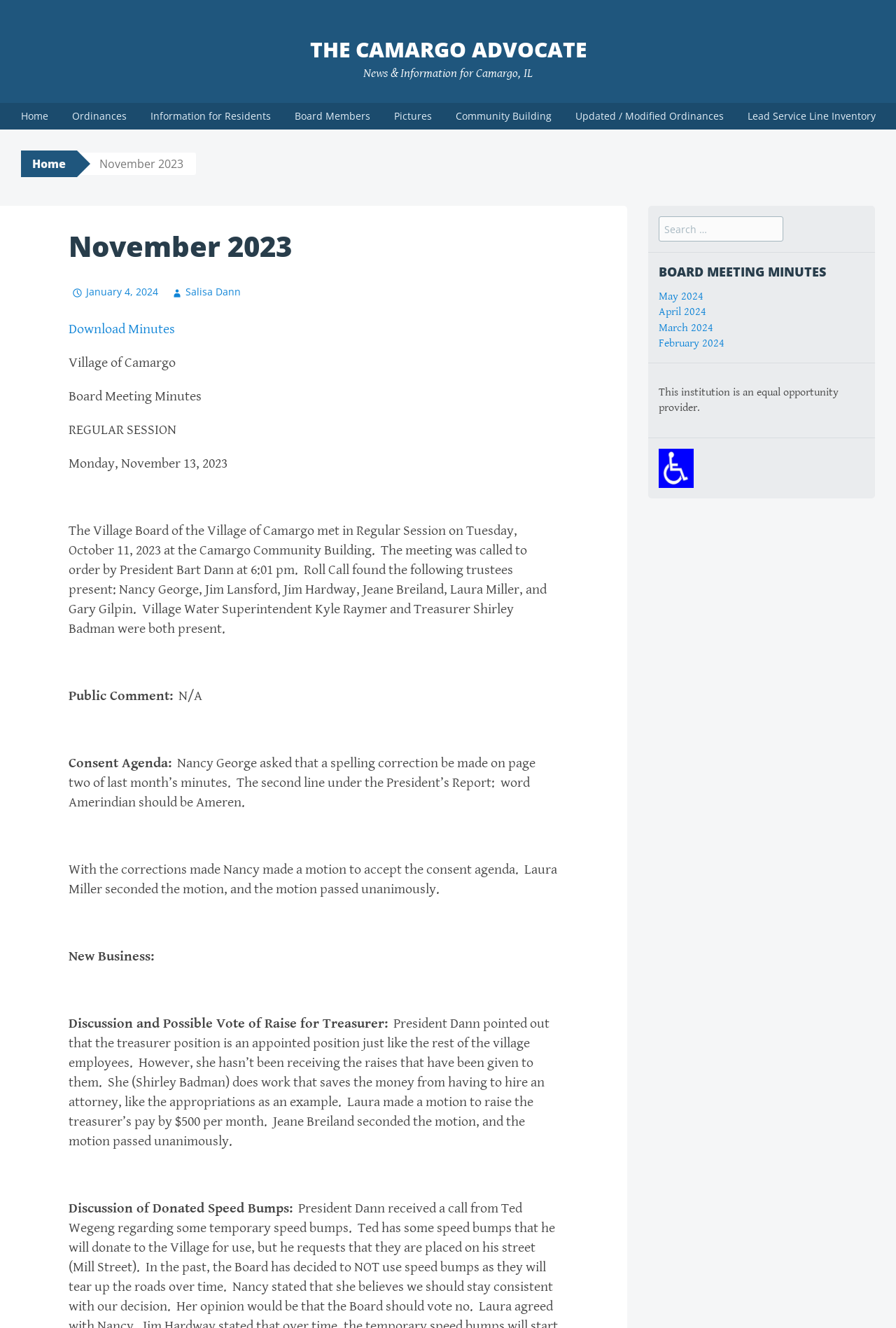Determine the bounding box for the UI element described here: "March 2024".

[0.735, 0.242, 0.796, 0.252]